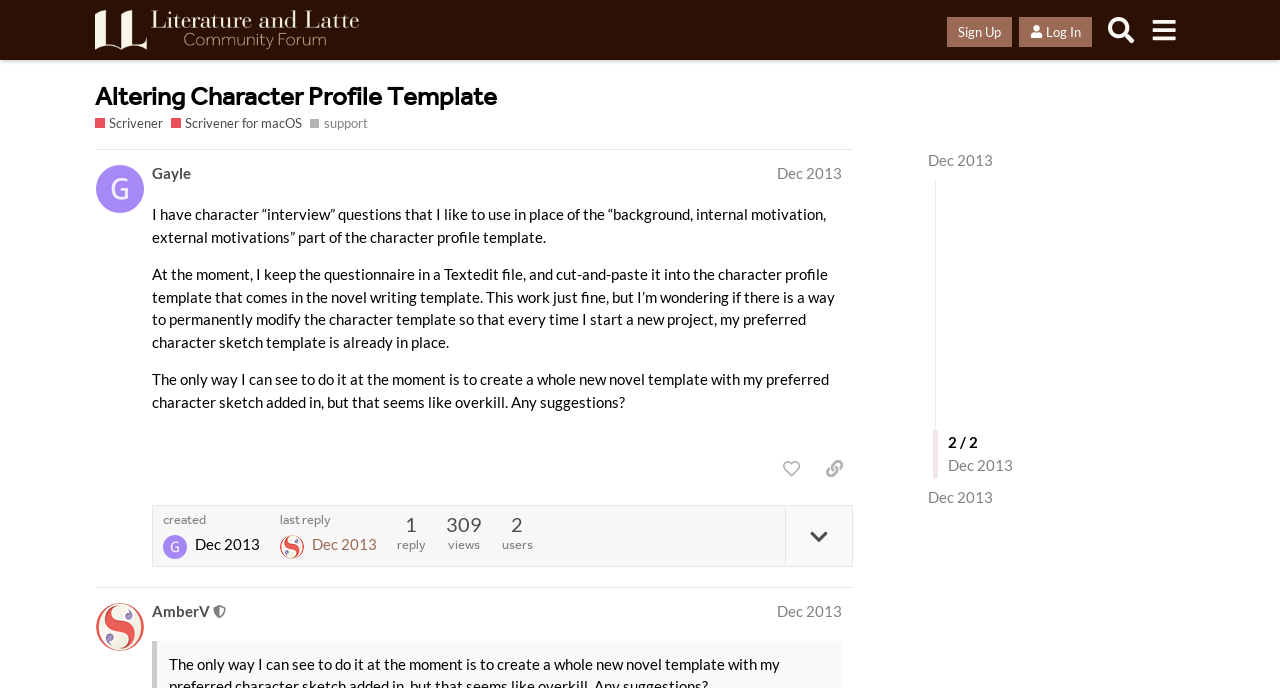Describe all the visual and textual components of the webpage comprehensively.

This webpage appears to be a forum discussion thread on the Literature & Latte Forums website. At the top of the page, there is a header section with links to the forum's homepage, a sign-up button, a log-in button, a search button, and a menu button. Below the header, there is a heading that reads "Altering Character Profile Template" with links to related topics, such as Scrivener and Scrivener for macOS.

The main content of the page is a discussion thread with two posts. The first post, by user Gayle, is dated December 2013 and contains a question about modifying a character profile template in Scrivener. The post includes a detailed description of the issue and a request for suggestions. Below the post, there are buttons to like the post, copy a link to the post, and a timestamp indicating when the post was created.

The second post, by user AmberV, who is a moderator, is also dated December 2013 and appears to be a response to the first post. The post includes a heading with the user's name and a timestamp.

On the right side of the page, there is a section with information about the thread, including the number of views, users, and a link to the last reply. There are also links to the original post and the last reply at the bottom of the page.